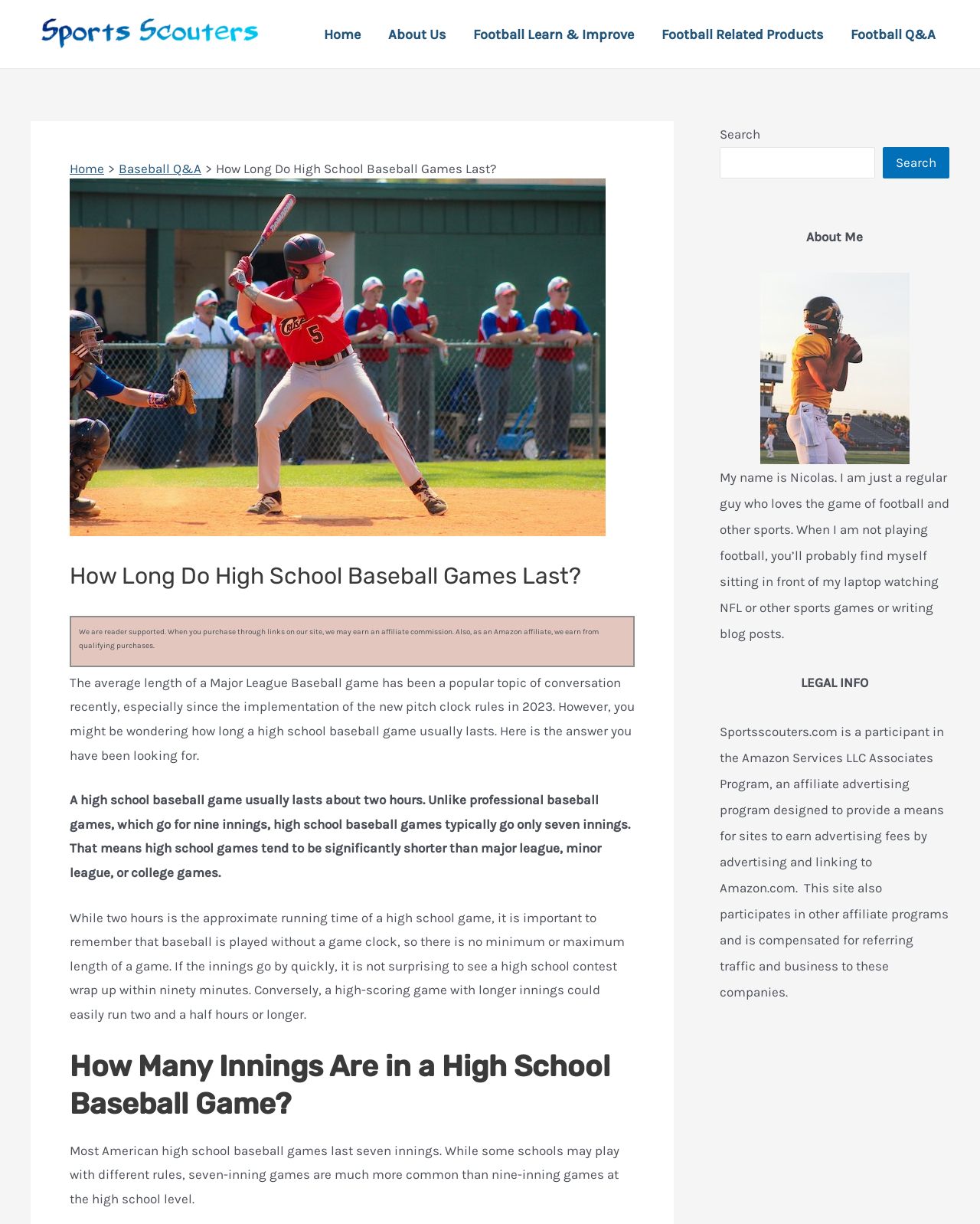Locate the coordinates of the bounding box for the clickable region that fulfills this instruction: "Click the 'Baseball Q&A' link".

[0.121, 0.131, 0.206, 0.144]